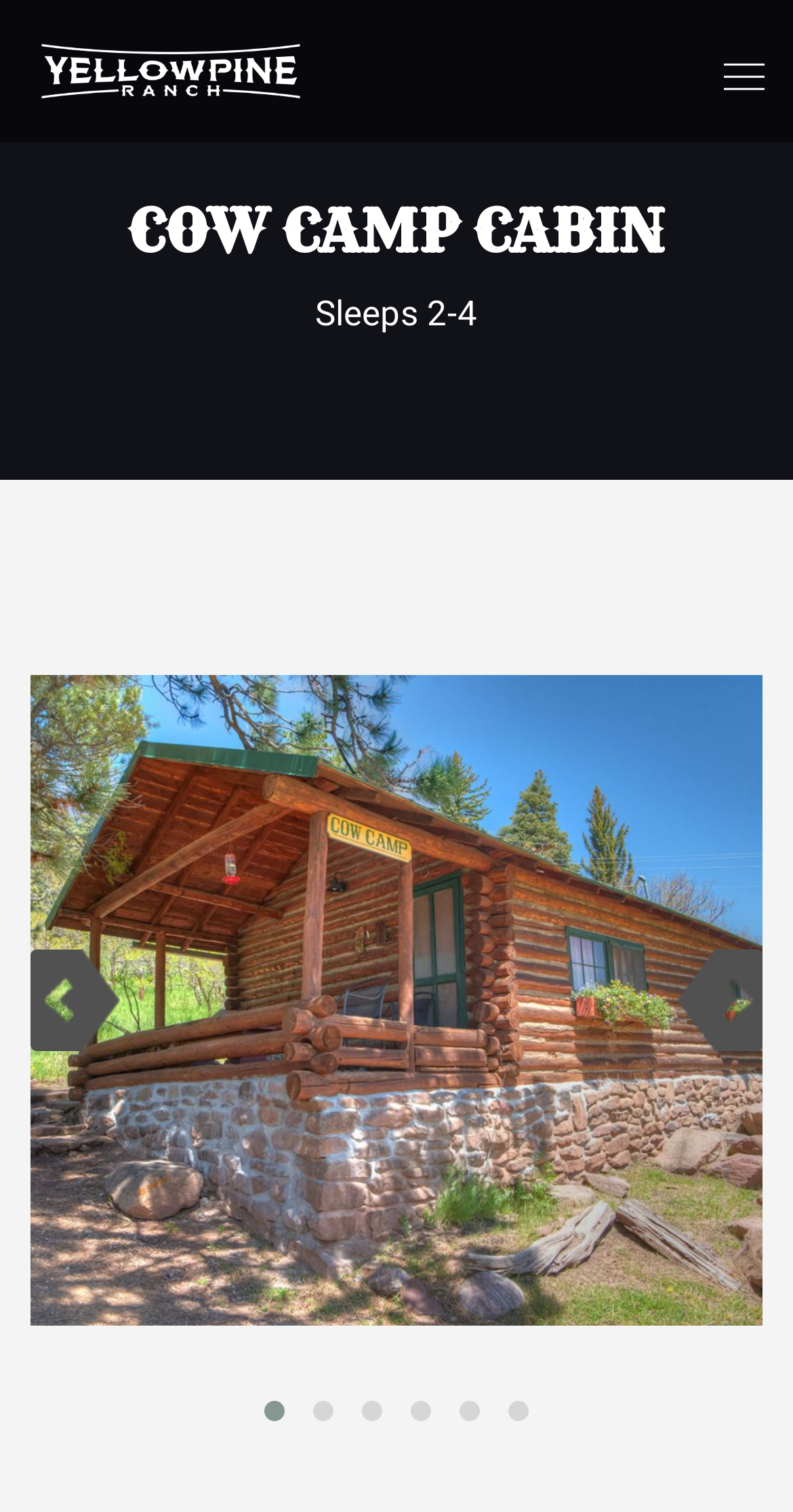Find and generate the main title of the webpage.

COW CAMP CABIN